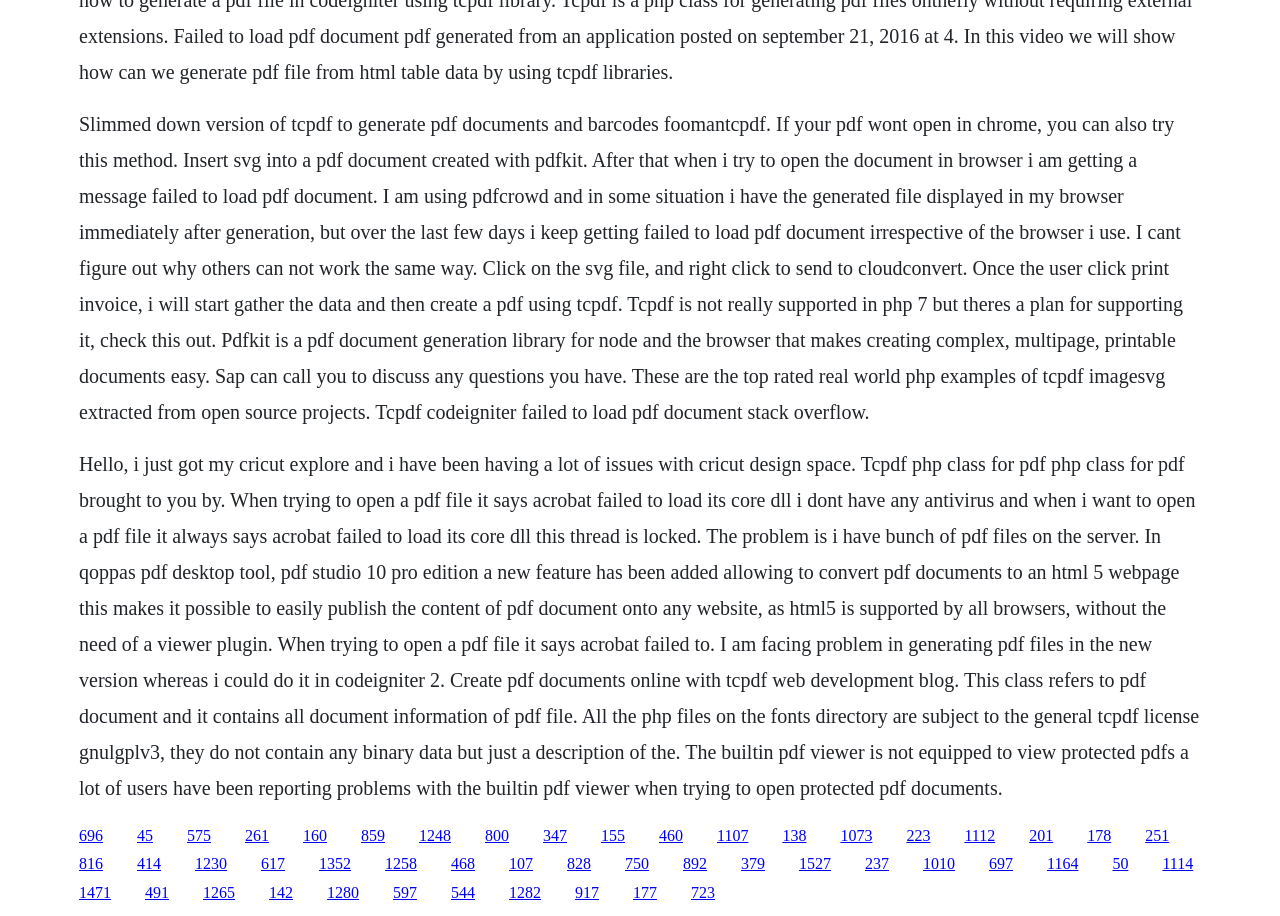Provide a thorough and detailed response to the question by examining the image: 
What is the issue with opening PDF files?

From the static text elements, I found that some users are experiencing issues with opening PDF files, with an error message stating 'Failed to load PDF document'. This issue is mentioned in the context of using different browsers and libraries such as TCPDF and PDFKit.